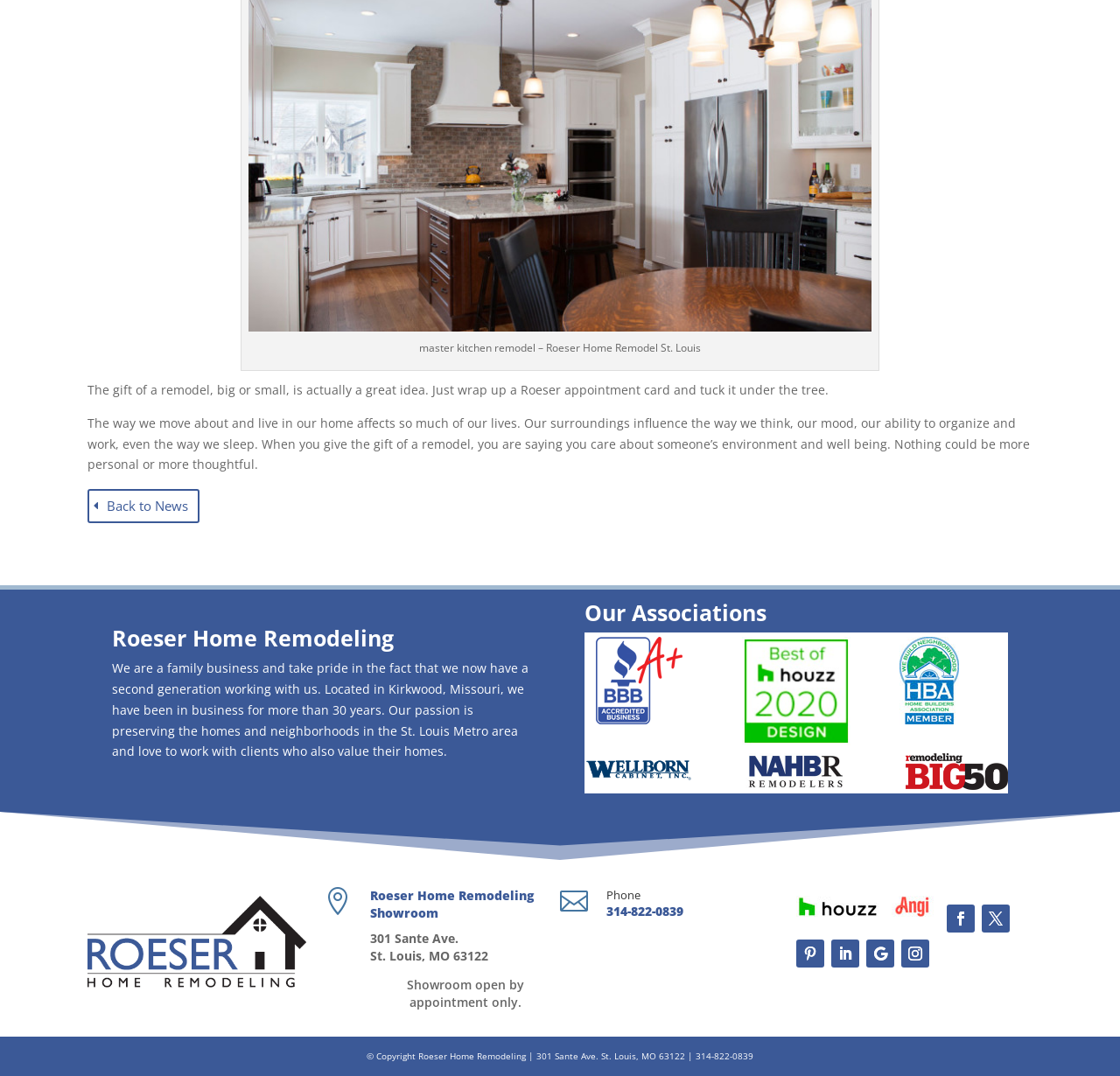Provide a short answer using a single word or phrase for the following question: 
What is the name of the company?

Roeser Home Remodeling